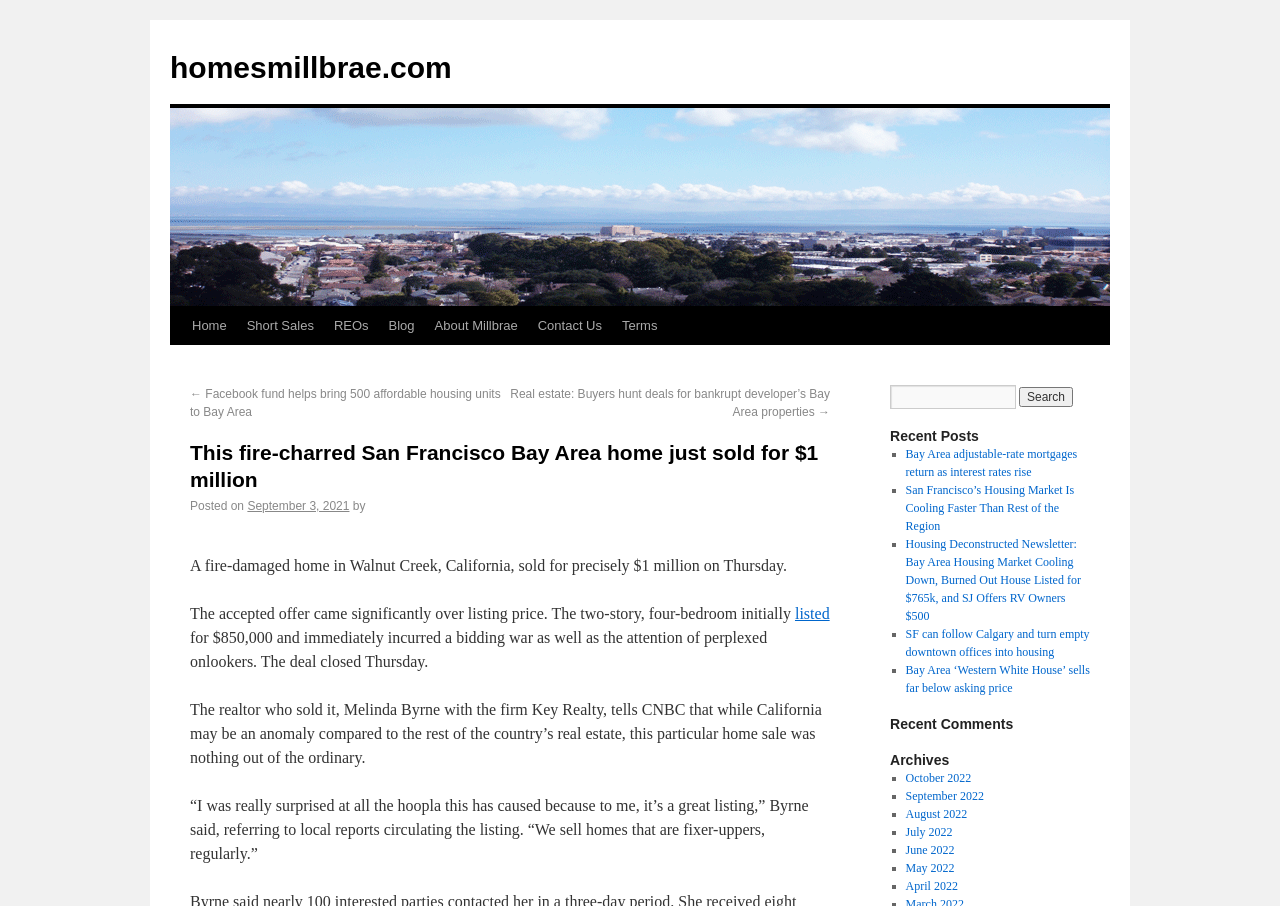Please locate the bounding box coordinates of the element that needs to be clicked to achieve the following instruction: "Search for something". The coordinates should be four float numbers between 0 and 1, i.e., [left, top, right, bottom].

None